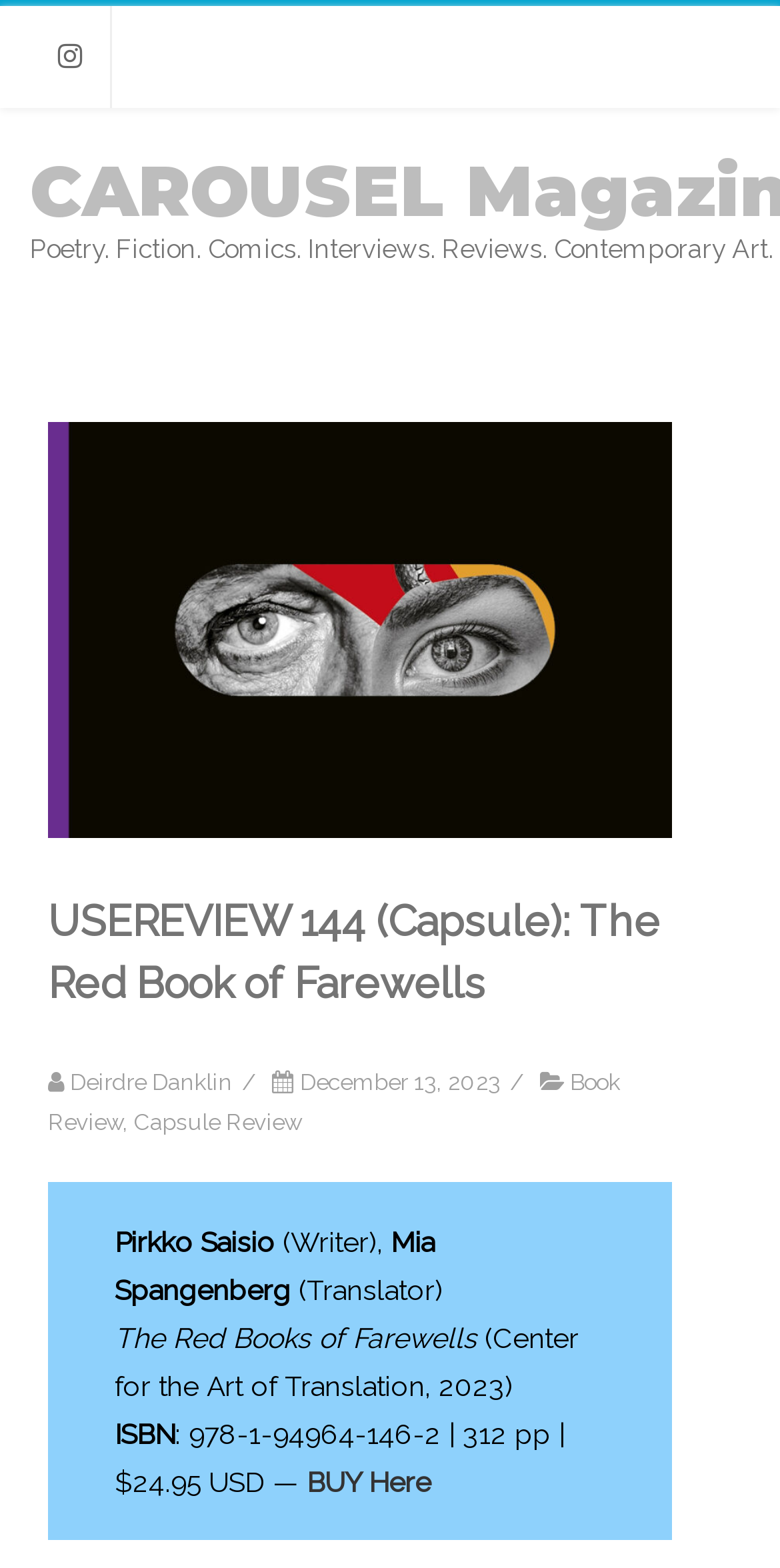Extract the primary headline from the webpage and present its text.

CAROUSEL Magazine: Blog